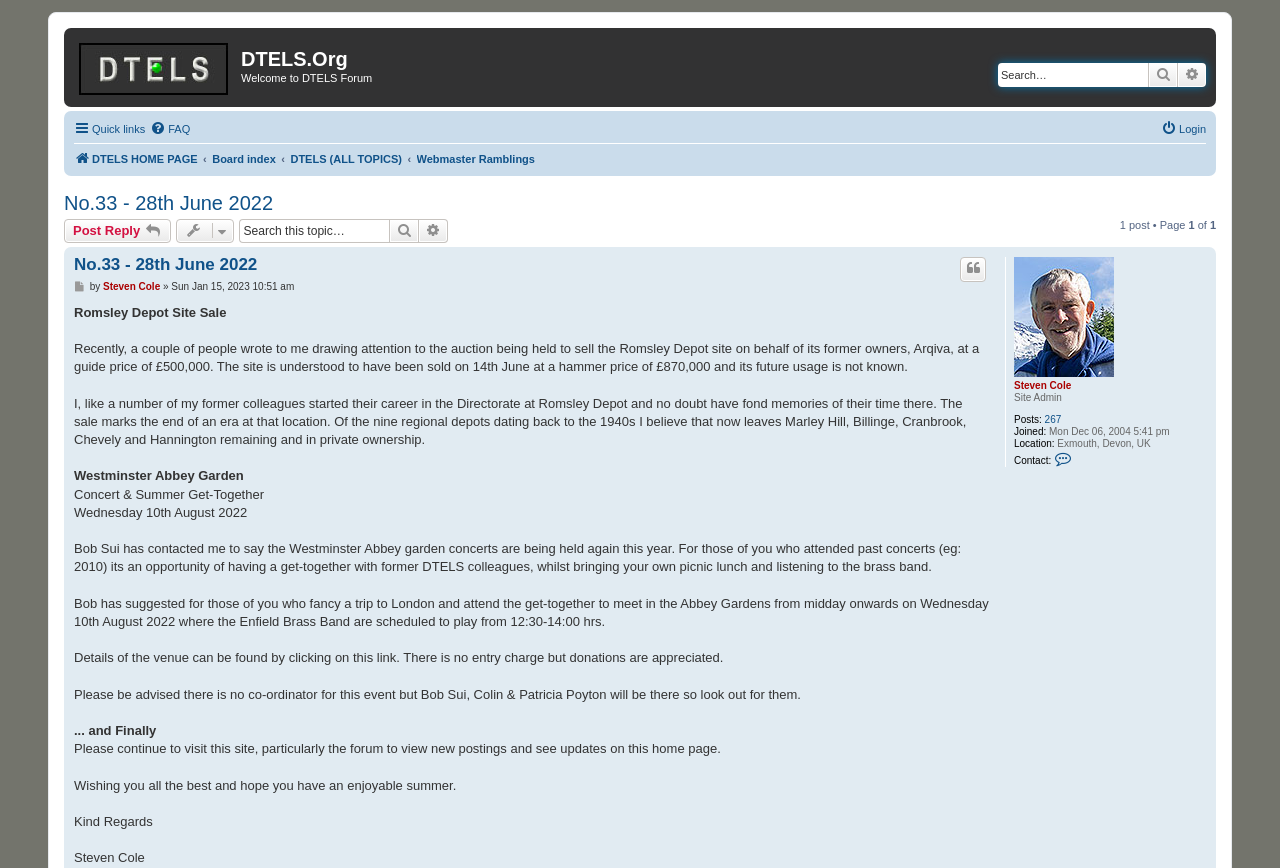Predict the bounding box of the UI element based on this description: "DTELS HOME PAGE".

[0.058, 0.169, 0.154, 0.197]